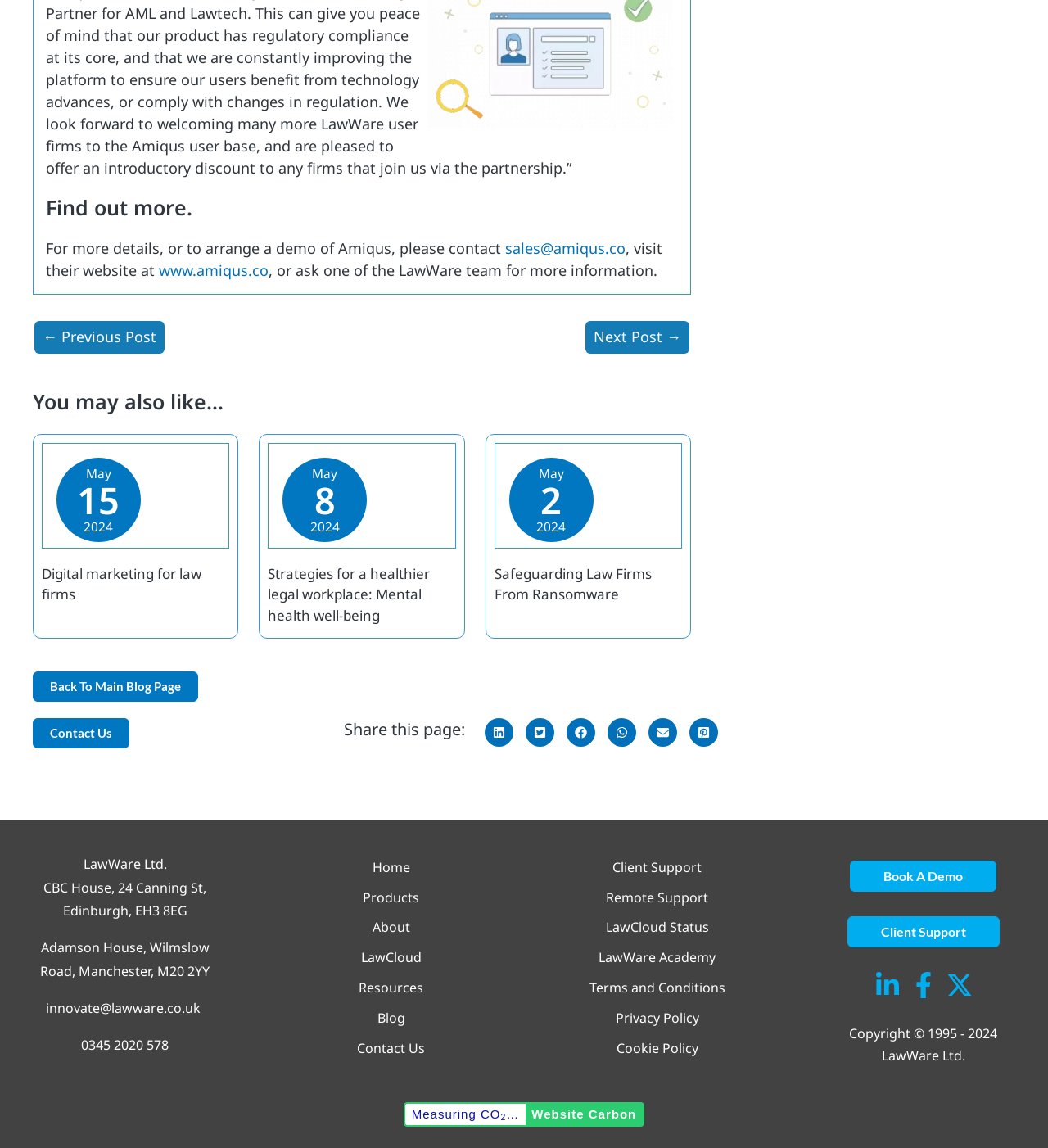How many social media links are present in the footer?
Answer the question with as much detail as you can, using the image as a reference.

I counted the social media links in the footer section of the webpage and found three links: 'linkedin' at coordinates [0.834, 0.846, 0.859, 0.869], 'Facebook' at coordinates [0.868, 0.846, 0.893, 0.869], and 'Twitter' at coordinates [0.903, 0.846, 0.928, 0.869].